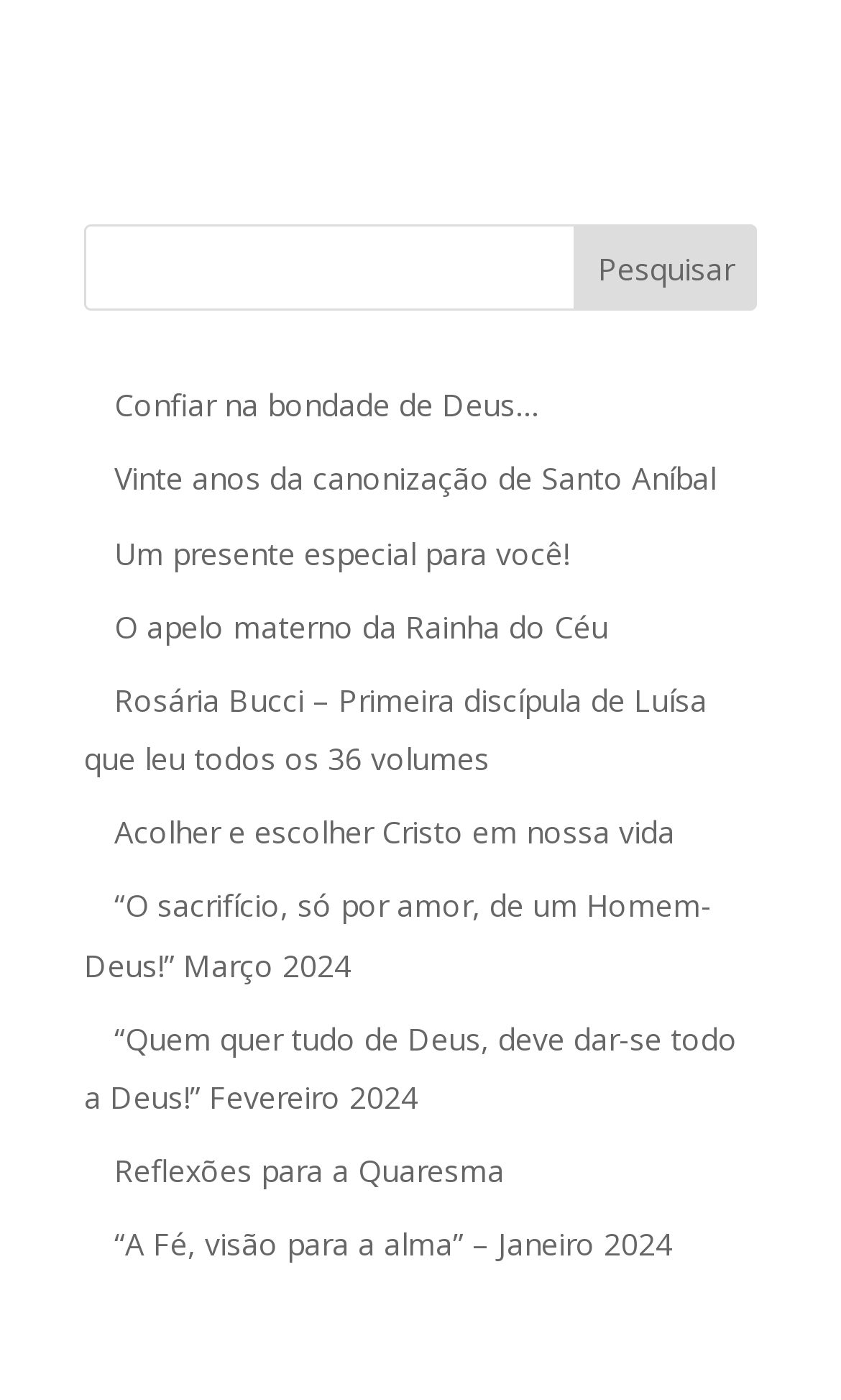Locate the coordinates of the bounding box for the clickable region that fulfills this instruction: "explore 'Um presente especial para você!'".

[0.136, 0.38, 0.677, 0.409]